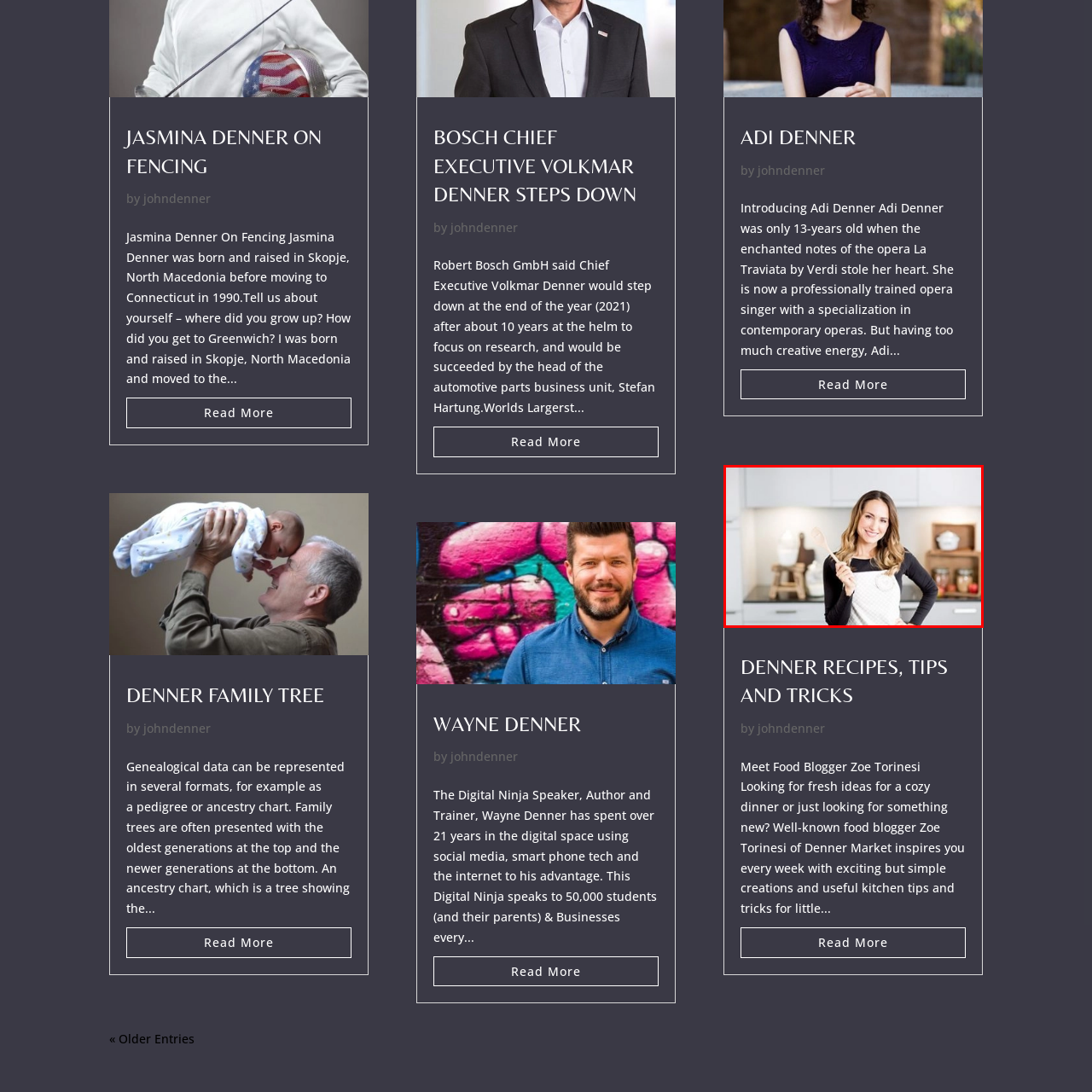Create a detailed description of the image enclosed by the red bounding box.

The image features a smiling woman in a modern kitchen, highlighting her culinary expertise. She is wearing a stylish, light-colored apron over a black long-sleeved top, and holds a wooden spoon in one hand, suggesting her role as a food blogger or chef. The kitchen is tastefully designed, with a clean, contemporary aesthetic, showcasing organized shelves that include jars and cooking tools, indicating a focus on cooking and food preparation. This setting aligns with her identity as Zoe Torinesi, a well-known food blogger, who shares fresh ideas and simple yet exciting recipes. The image embodies a warm and inviting atmosphere, ideal for inspiring creativity in the kitchen.